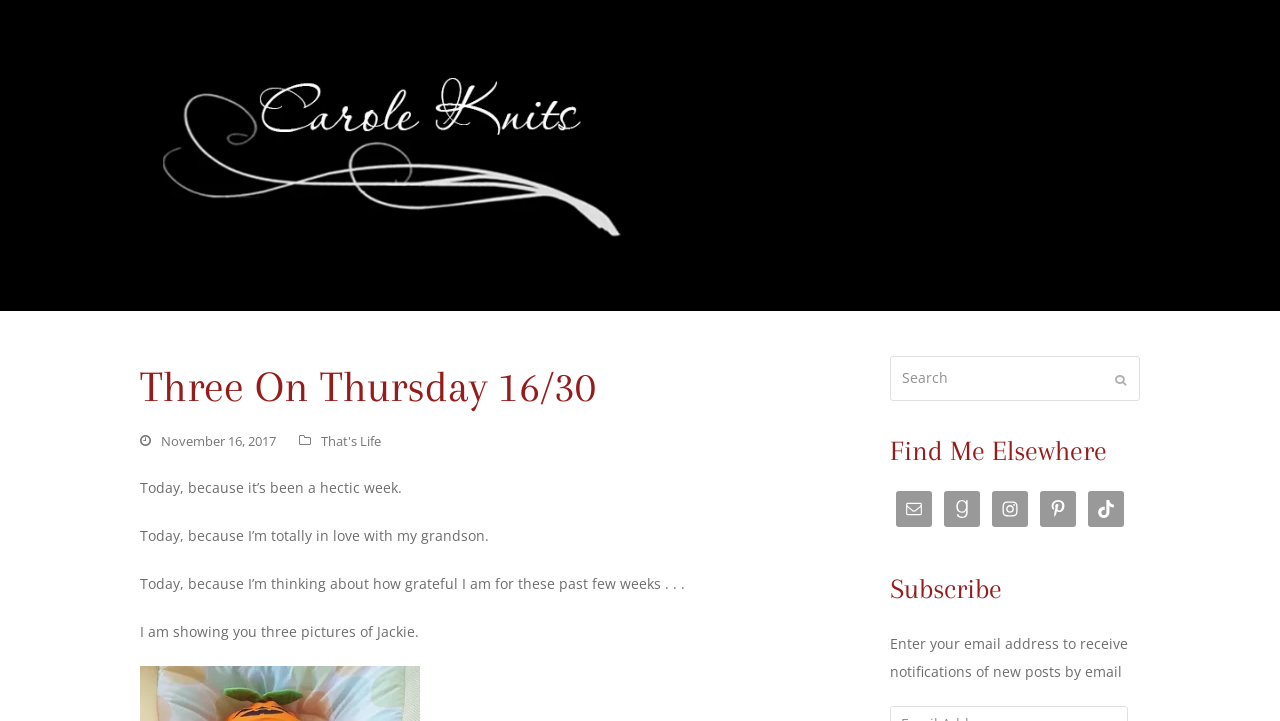Determine the bounding box of the UI component based on this description: "Pinterest". The bounding box coordinates should be four float values between 0 and 1, i.e., [left, top, right, bottom].

[0.812, 0.681, 0.841, 0.731]